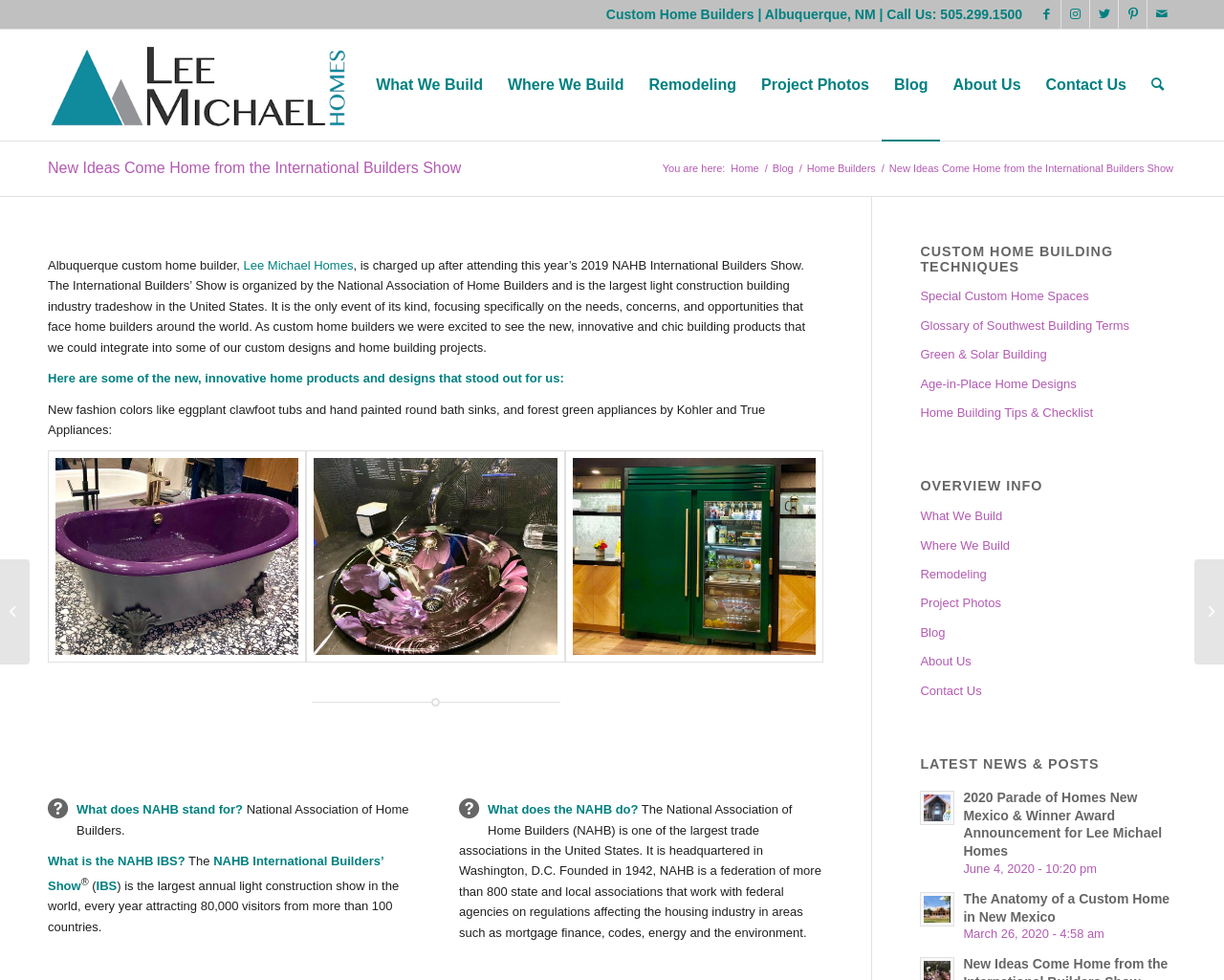Could you indicate the bounding box coordinates of the region to click in order to complete this instruction: "Click on the 'What We Build' menu item".

[0.297, 0.03, 0.405, 0.143]